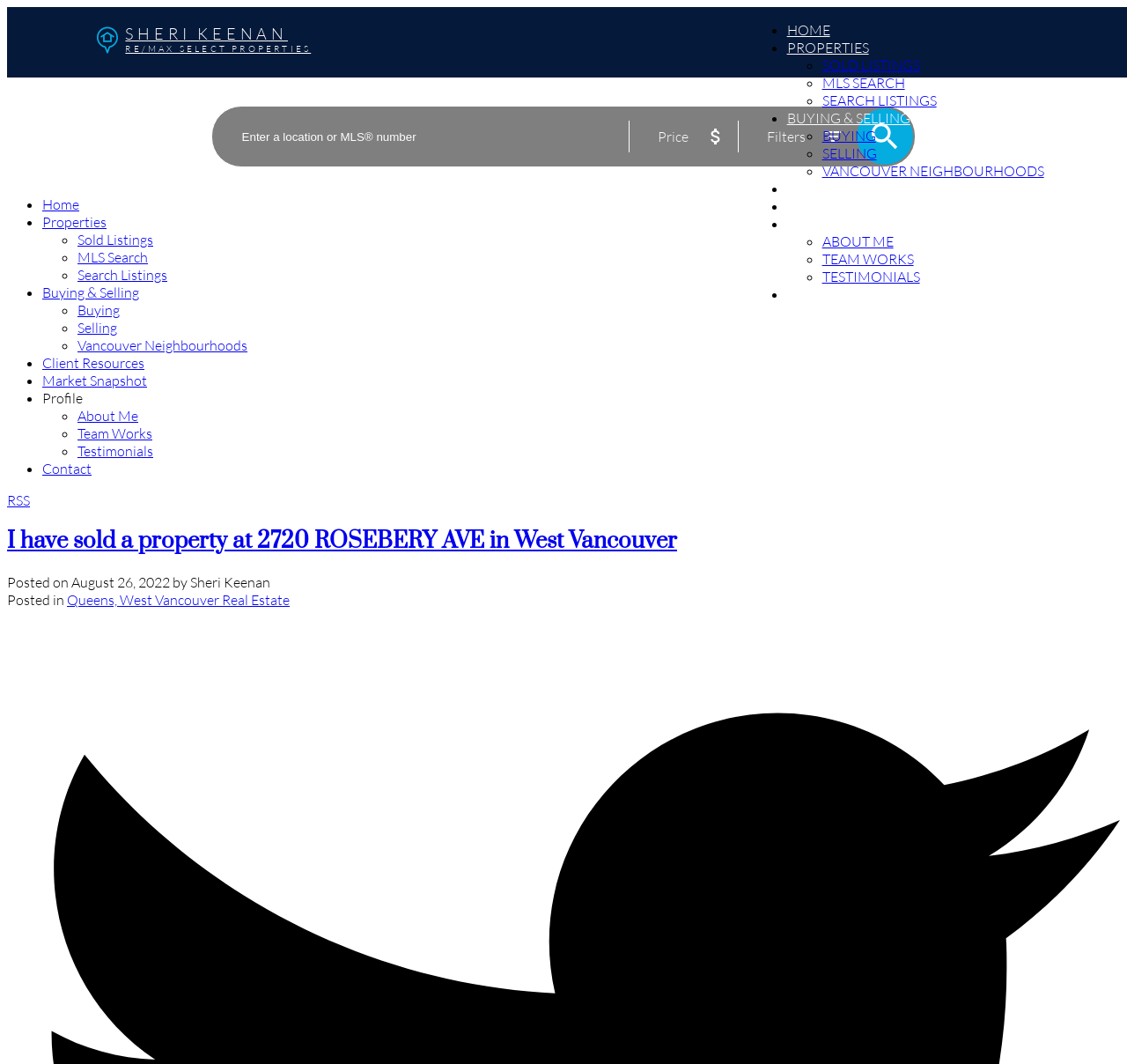Please identify the coordinates of the bounding box that should be clicked to fulfill this instruction: "Click the 'Queens, West Vancouver Real Estate' link".

[0.059, 0.555, 0.257, 0.572]